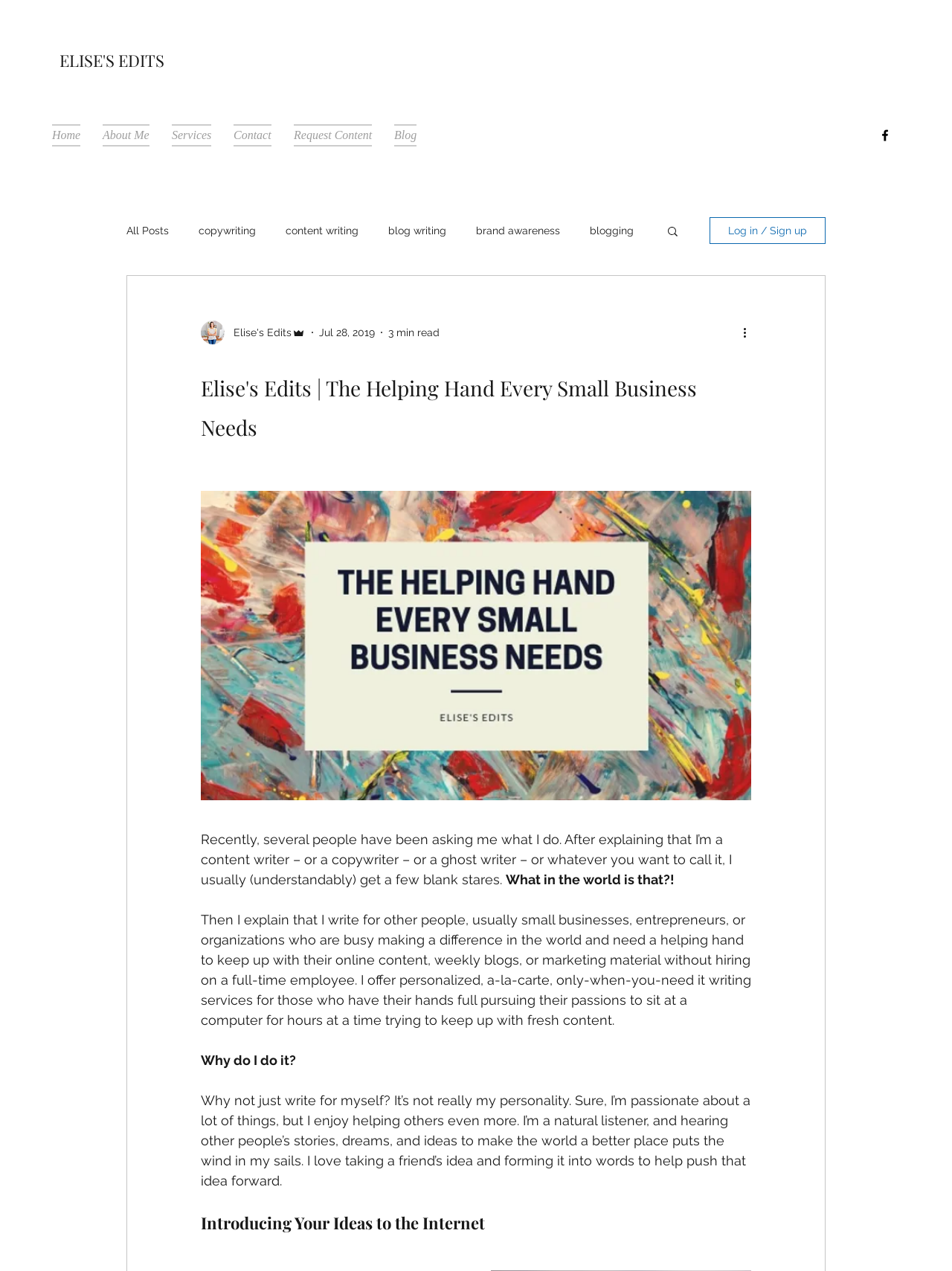How many minutes does it take to read the article?
Based on the image content, provide your answer in one word or a short phrase.

3 min